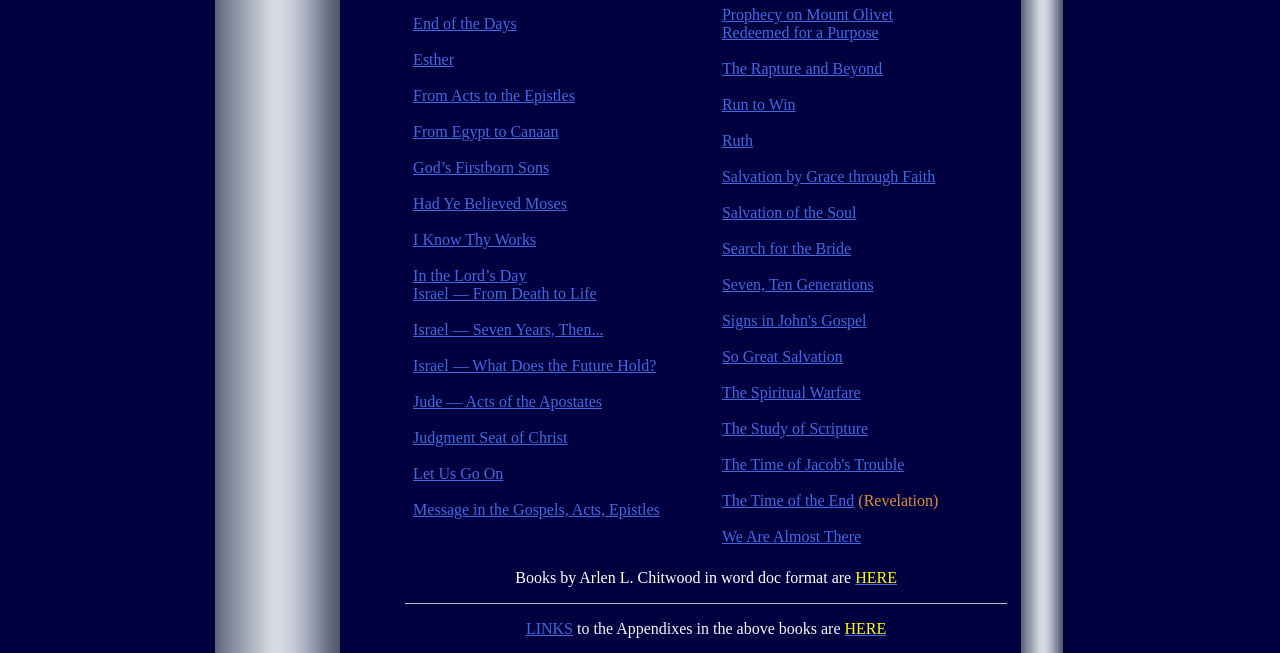Find the bounding box coordinates of the clickable region needed to perform the following instruction: "Check the Sitemap". The coordinates should be provided as four float numbers between 0 and 1, i.e., [left, top, right, bottom].

None